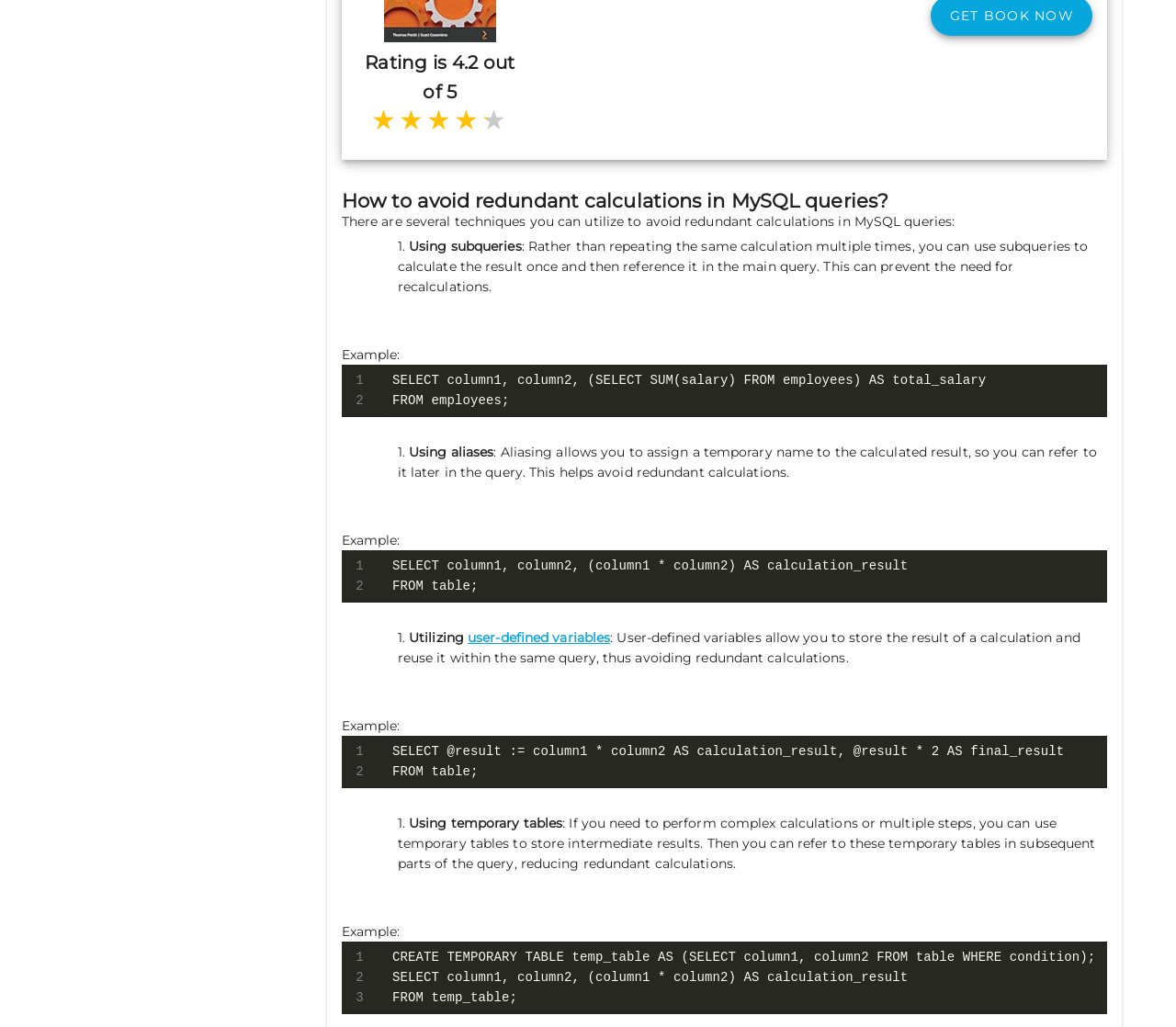Identify the bounding box coordinates of the area you need to click to perform the following instruction: "Read about how to avoid redundant calculations in MySQL queries".

[0.29, 0.186, 0.941, 0.206]